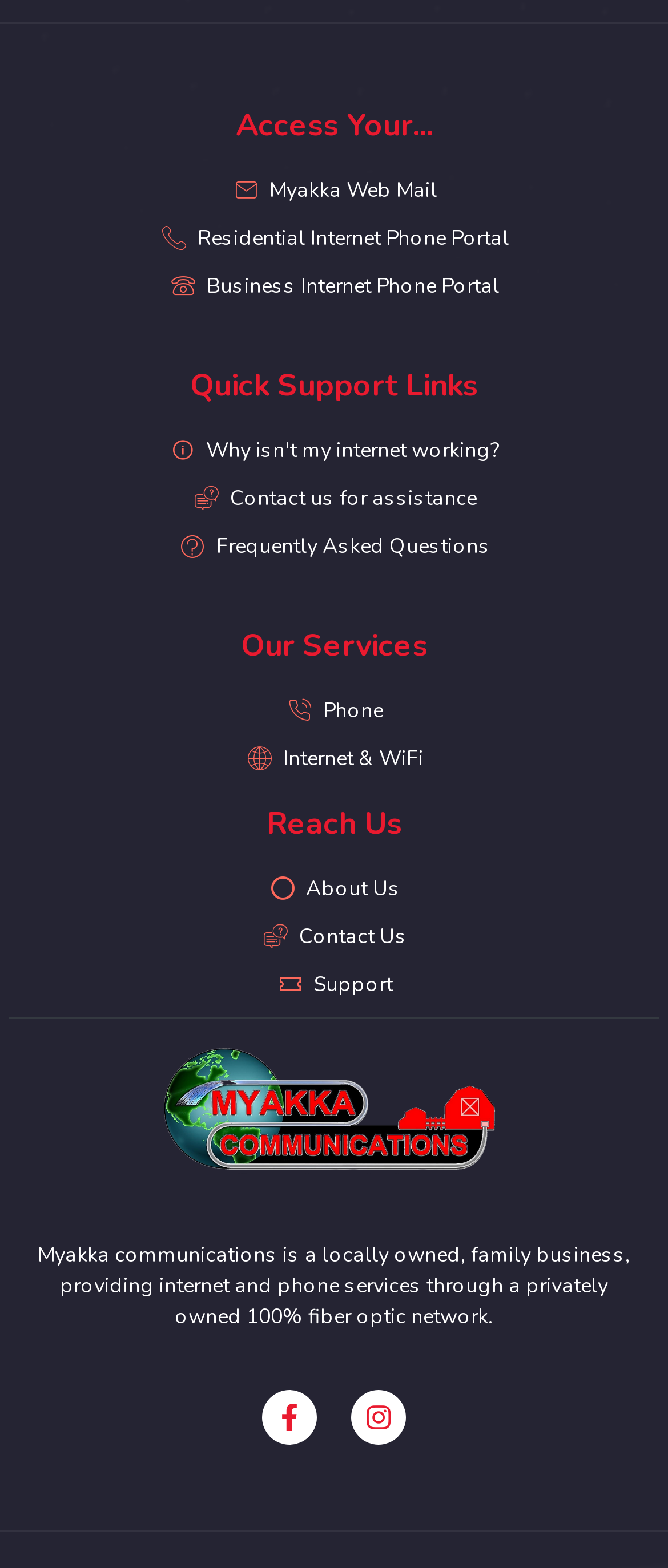Could you locate the bounding box coordinates for the section that should be clicked to accomplish this task: "Learn about phone services".

[0.038, 0.443, 0.962, 0.463]